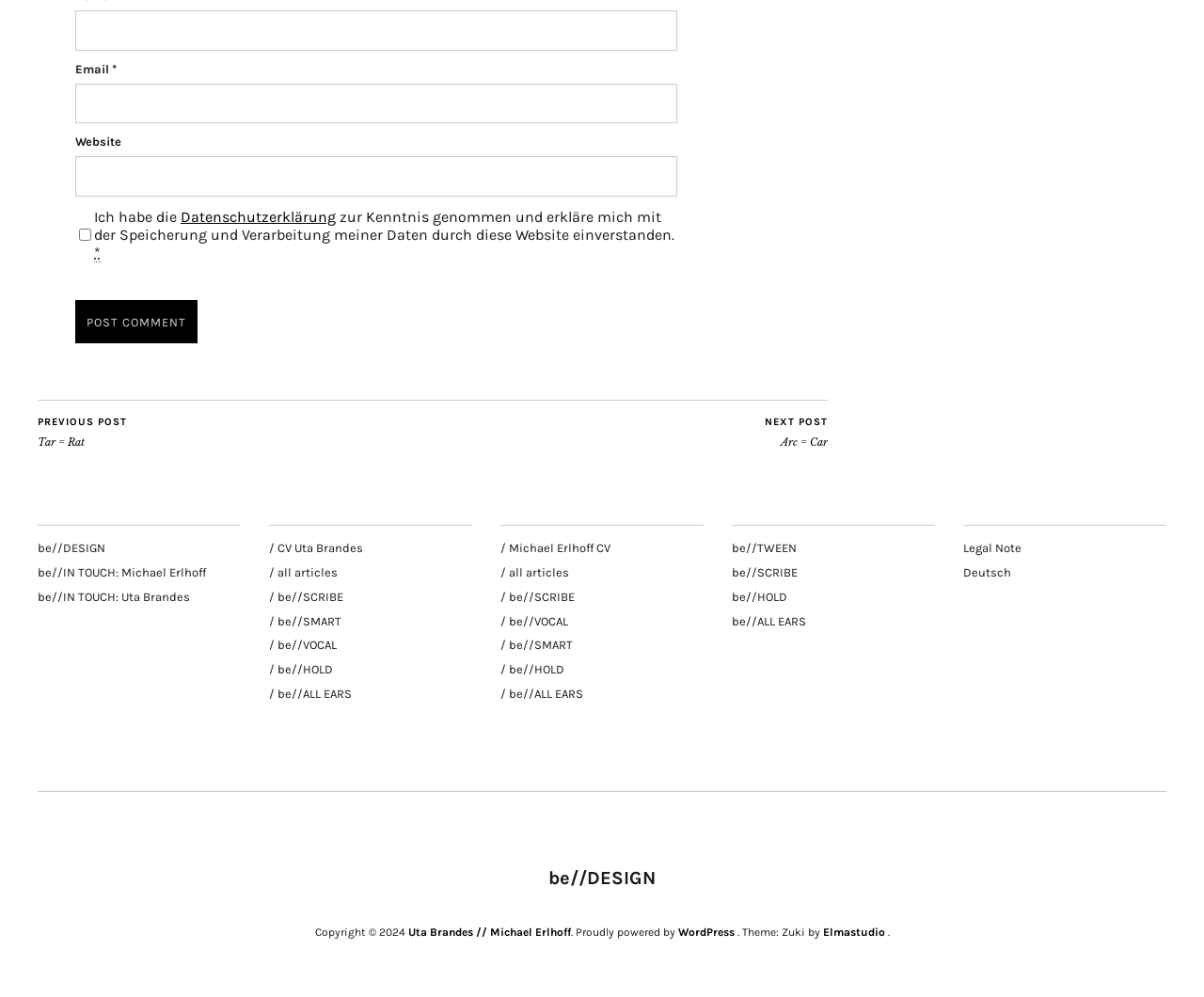Using a single word or phrase, answer the following question: 
How many links are there in the footer section?

5